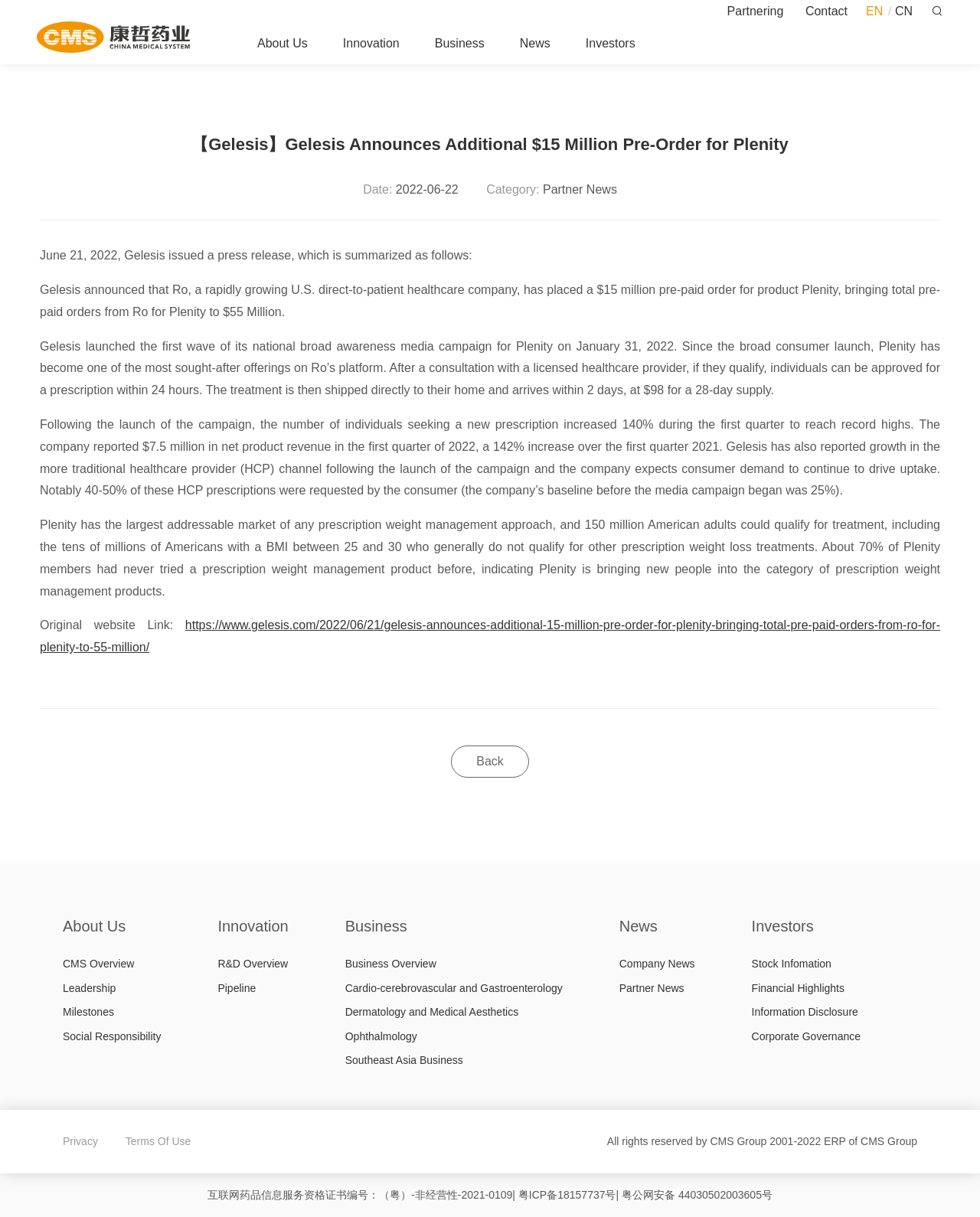Provide an in-depth caption for the elements present on the webpage.

This webpage is about Gelesis, a company that announces an additional $15 million pre-order for Plenity. The page has a heading that summarizes the news, followed by a description list that provides details about the date and category of the news.

At the top of the page, there are several links, including "Partnering", "Contact", and language options. Below these links, there is a main section that contains the news article. The article starts with a brief summary, followed by several paragraphs that provide more information about the pre-order, the company's national broad awareness media campaign, and the growth of the company's business.

The article also includes some statistics, such as the increase in net product revenue and the number of individuals seeking a new prescription. Additionally, there is a section that provides information about Plenity, including its addressable market and the number of American adults who could qualify for treatment.

At the bottom of the page, there are several links to other sections of the website, including "About Us", "Innovation", "Business", "News", and "Investors". There are also links to the company's privacy policy, terms of use, and other legal information.

On the right side of the page, there is a column with links to other news articles, including company news and partner news. At the very bottom of the page, there is a copyright notice and some information about the company's ERP system.